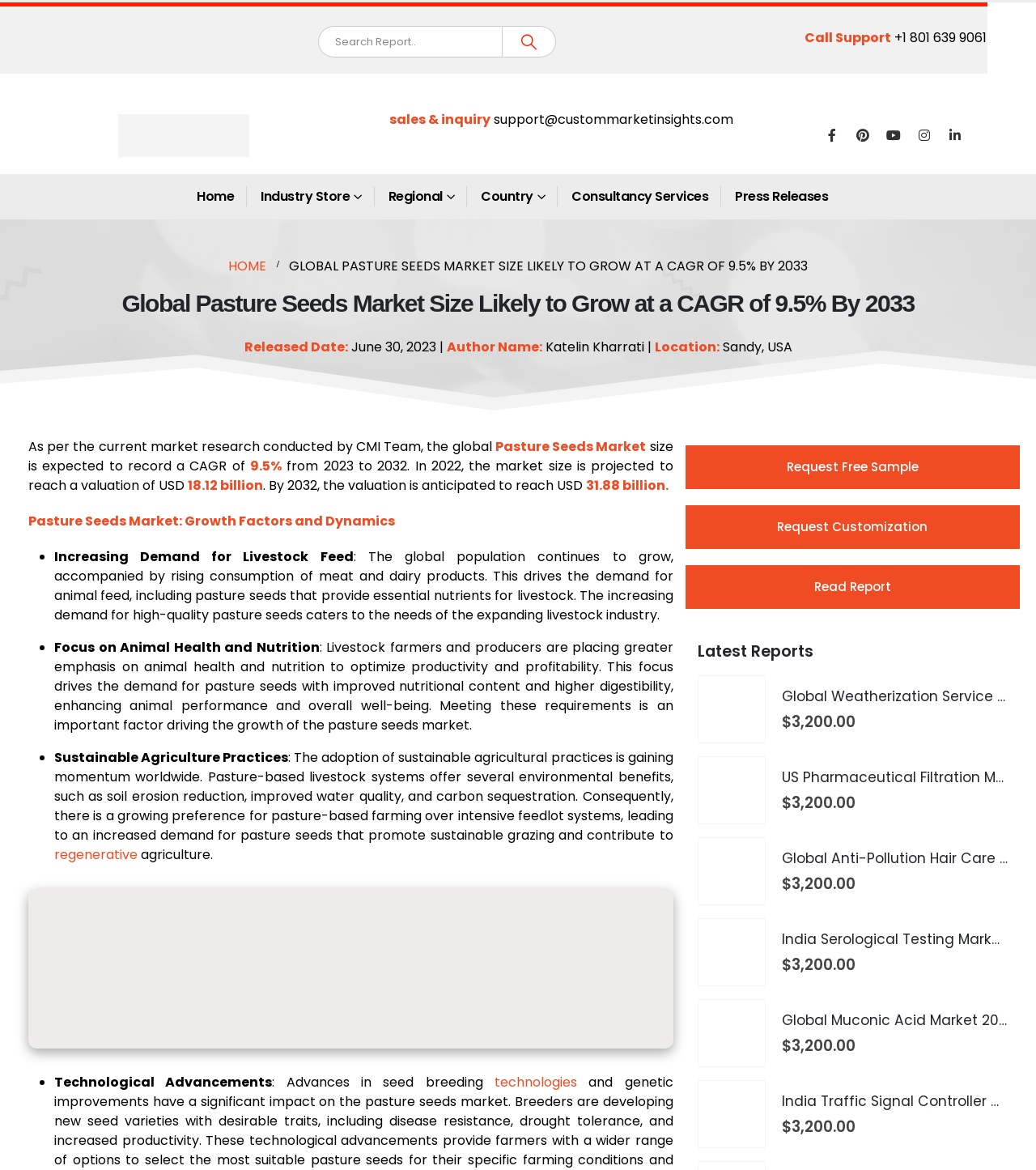Utilize the details in the image to give a detailed response to the question: What is the expected CAGR of the global Pasture Seeds market from 2023 to 2032?

According to the webpage, the global Pasture Seeds market size is likely to reach USD 31.88 billion by 2032, expanding at a CAGR of 9.5% from 2023 to 2032.